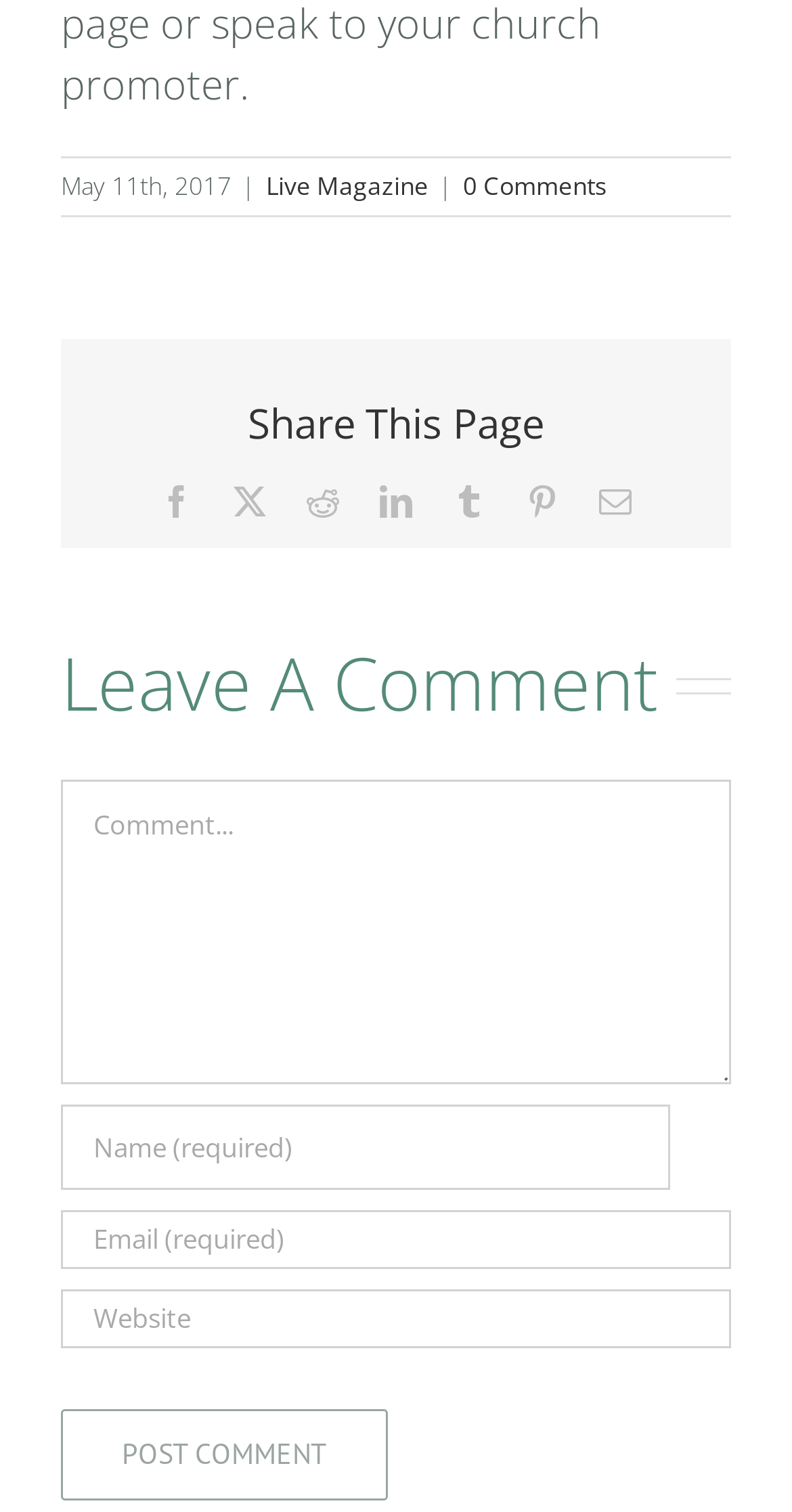Locate the bounding box coordinates of the clickable part needed for the task: "Leave a comment".

[0.077, 0.416, 0.831, 0.488]